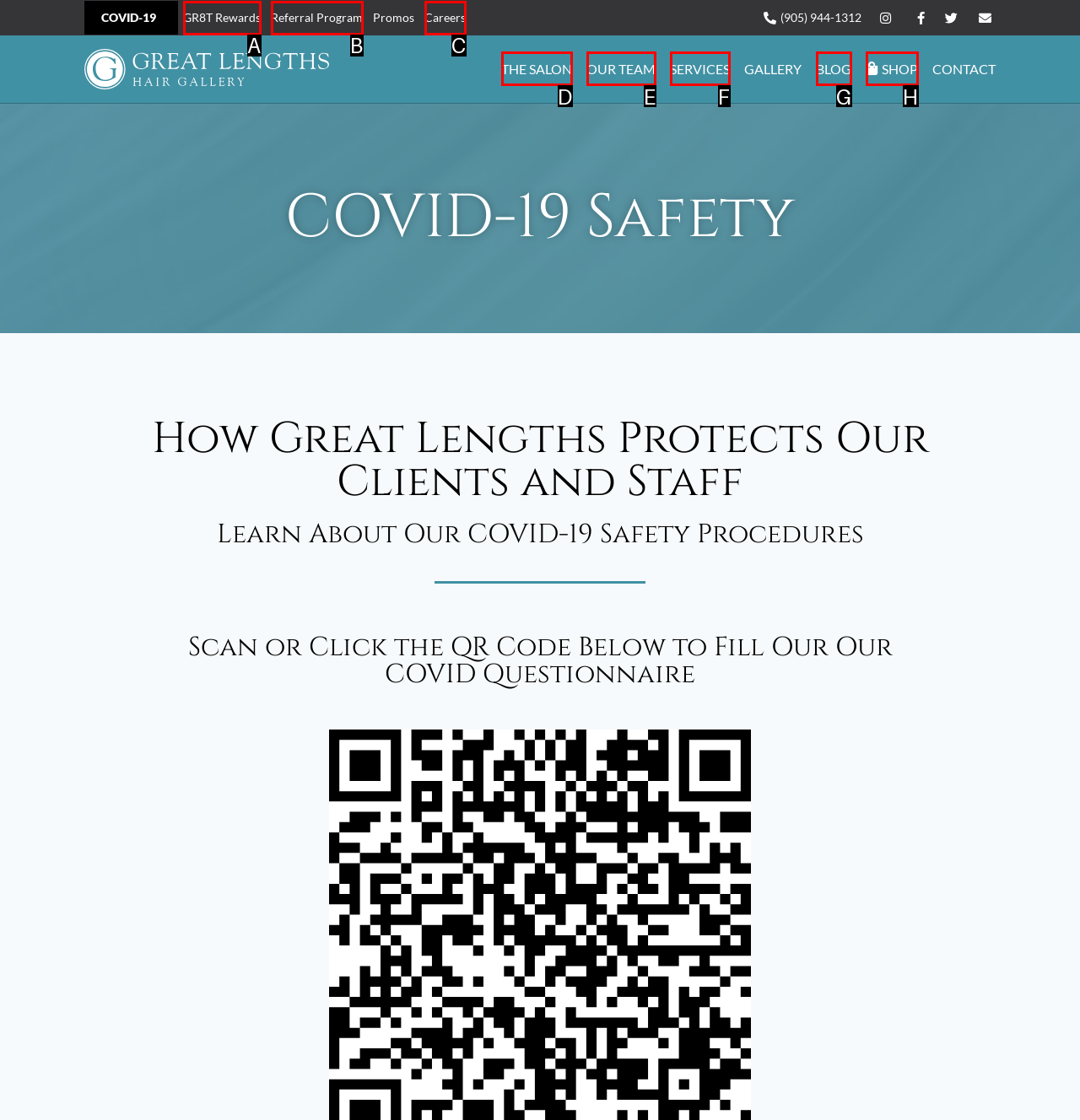Point out the option that aligns with the description: Blog
Provide the letter of the corresponding choice directly.

G